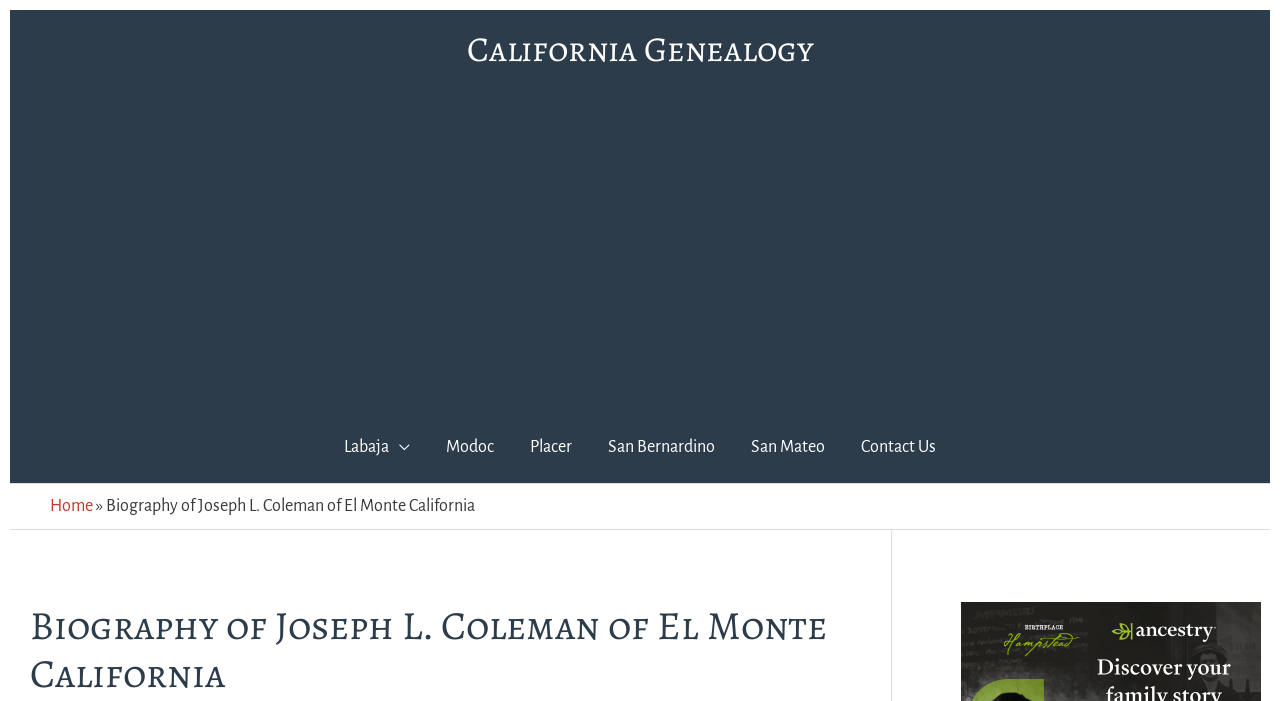Give a concise answer using only one word or phrase for this question:
Is there an iframe on the page?

Yes